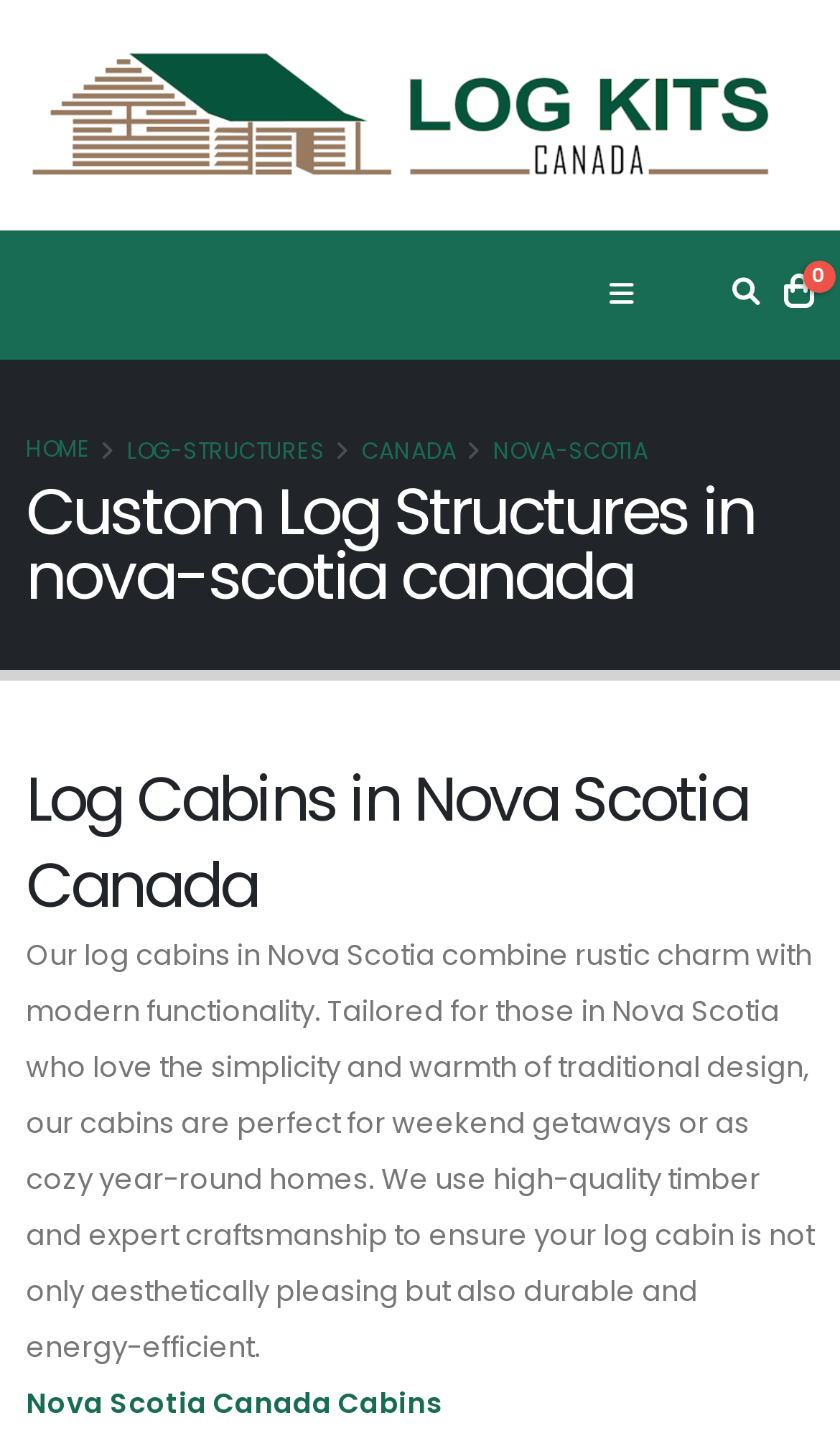Show the bounding box coordinates of the element that should be clicked to complete the task: "Switch to Harvard citation style".

None